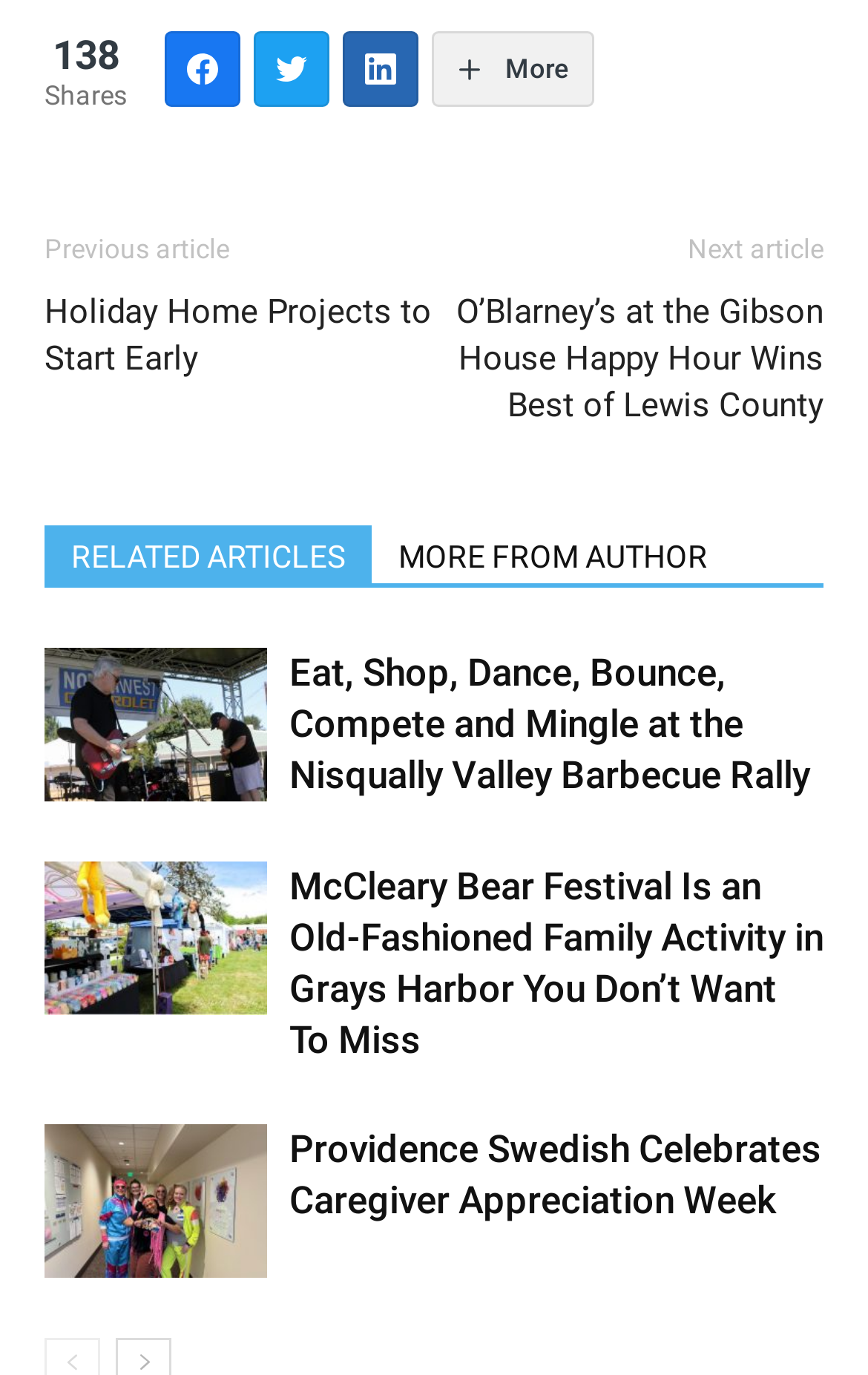How many related articles are listed?
Give a detailed response to the question by analyzing the screenshot.

I counted the number of link elements with corresponding image elements and headings, which are 'Nisqually Valley Barbecue Rally', 'McCleary Bear Festival', and 'Providence Swedish Celebrates Caregiver Appreciation Week'.